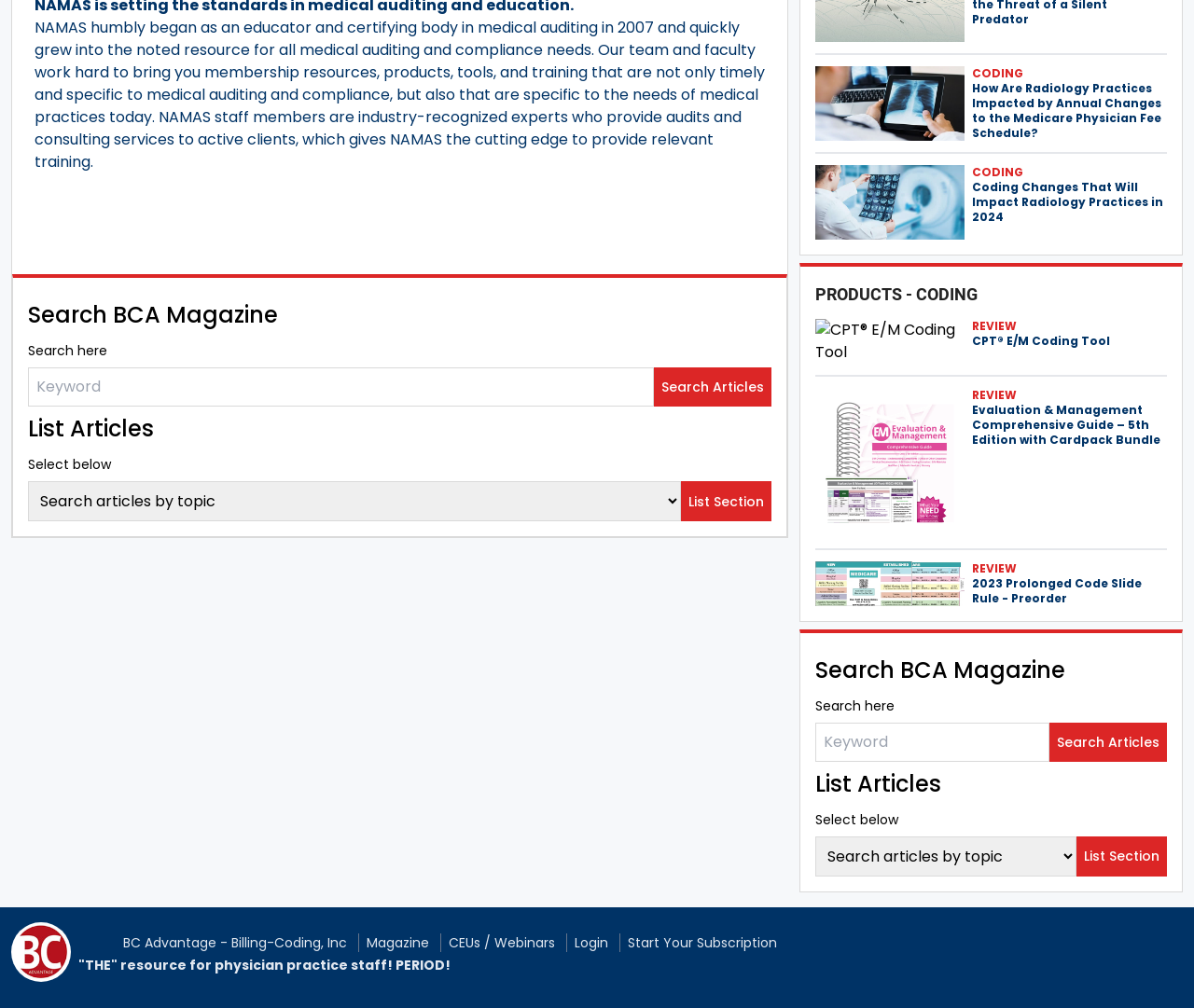Bounding box coordinates are specified in the format (top-left x, top-left y, bottom-right x, bottom-right y). All values are floating point numbers bounded between 0 and 1. Please provide the bounding box coordinate of the region this sentence describes: CEUs / Webinars

[0.376, 0.926, 0.465, 0.944]